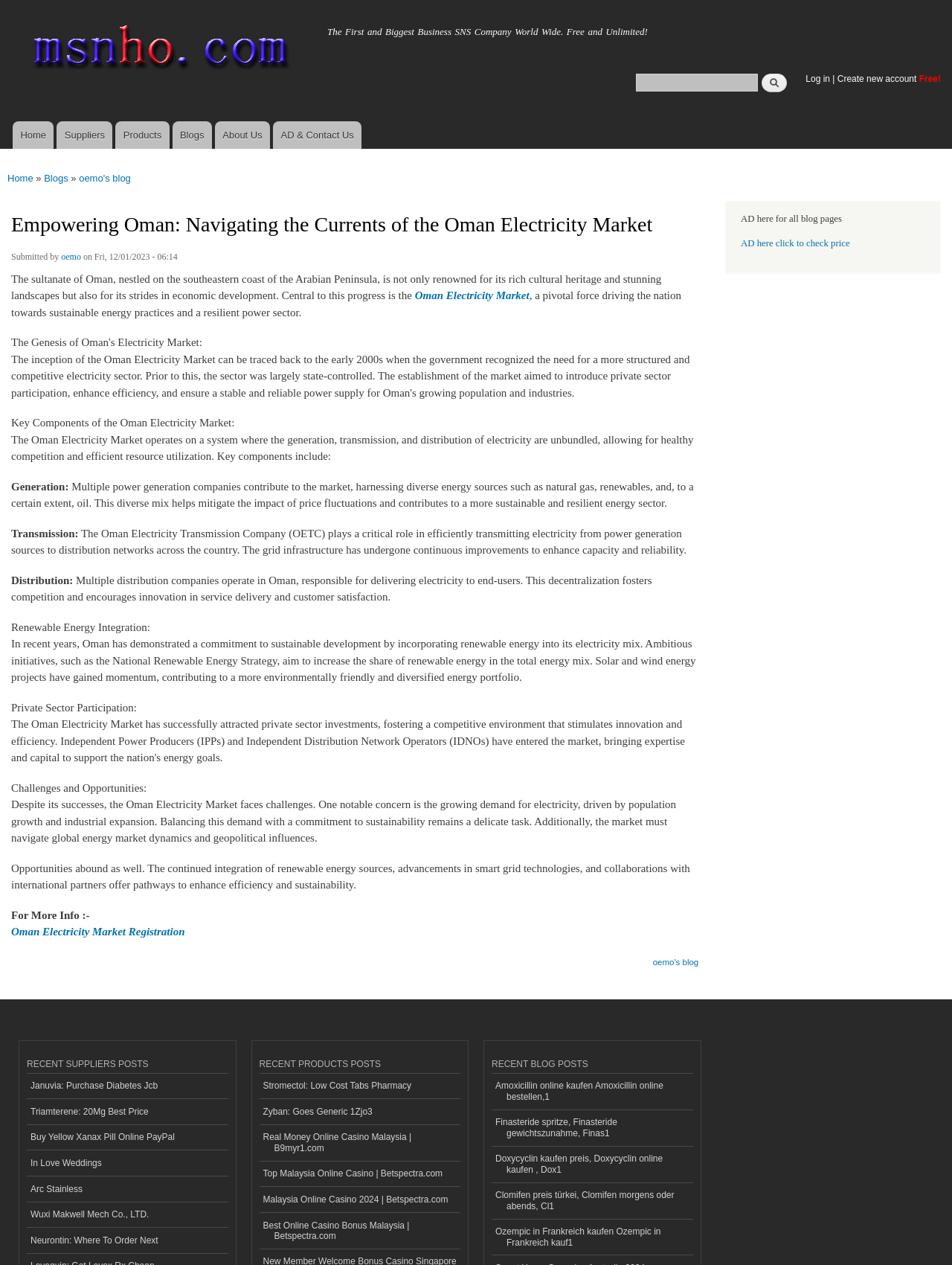How many recent suppliers posts are there?
Using the image, provide a detailed and thorough answer to the question.

I counted the number of links under the 'RECENT SUPPLIERS POSTS' heading, which are 7 in total.